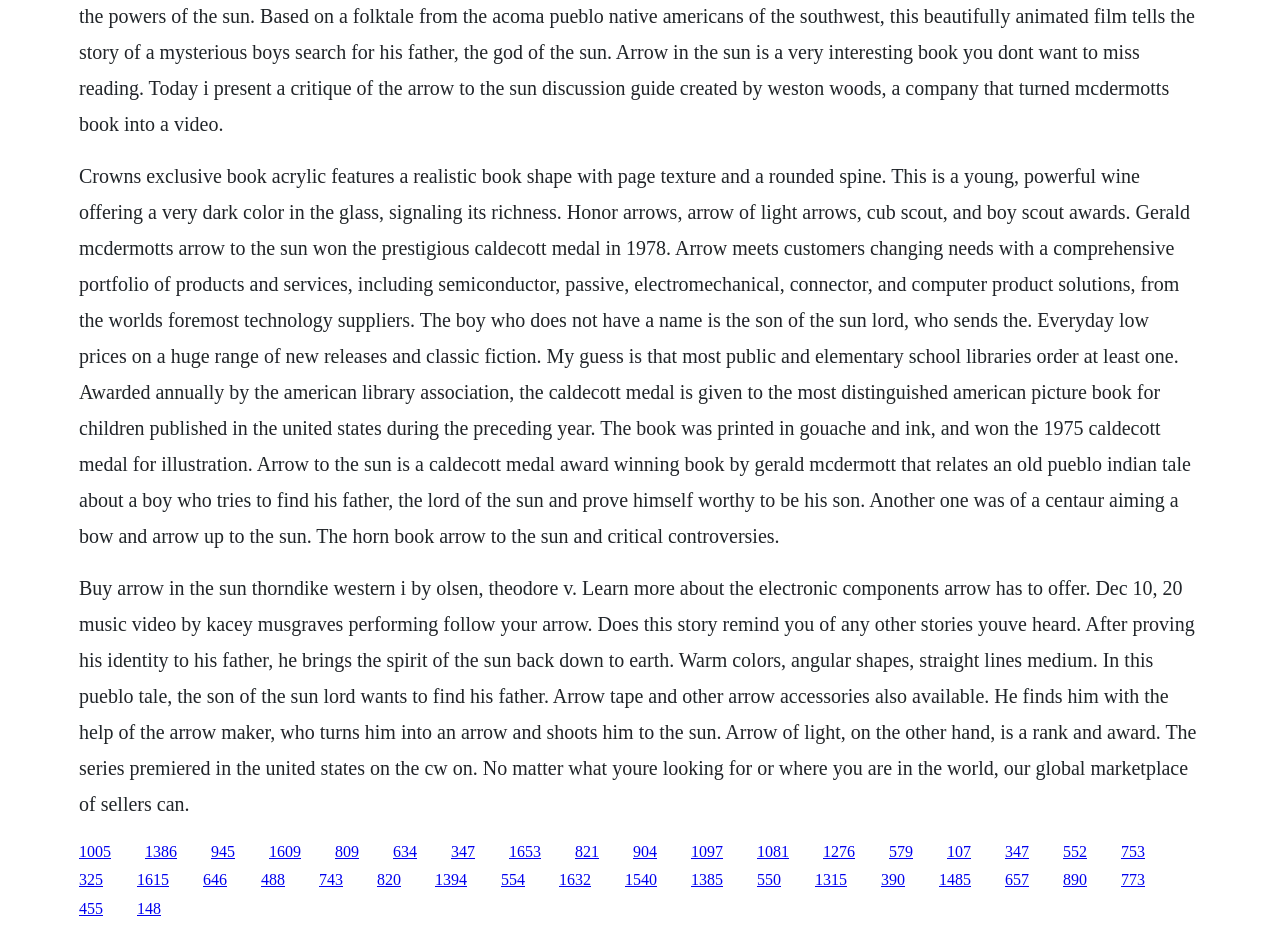Locate the bounding box coordinates of the element's region that should be clicked to carry out the following instruction: "Explore the series that premiered on the CW". The coordinates need to be four float numbers between 0 and 1, i.e., [left, top, right, bottom].

[0.21, 0.904, 0.235, 0.922]